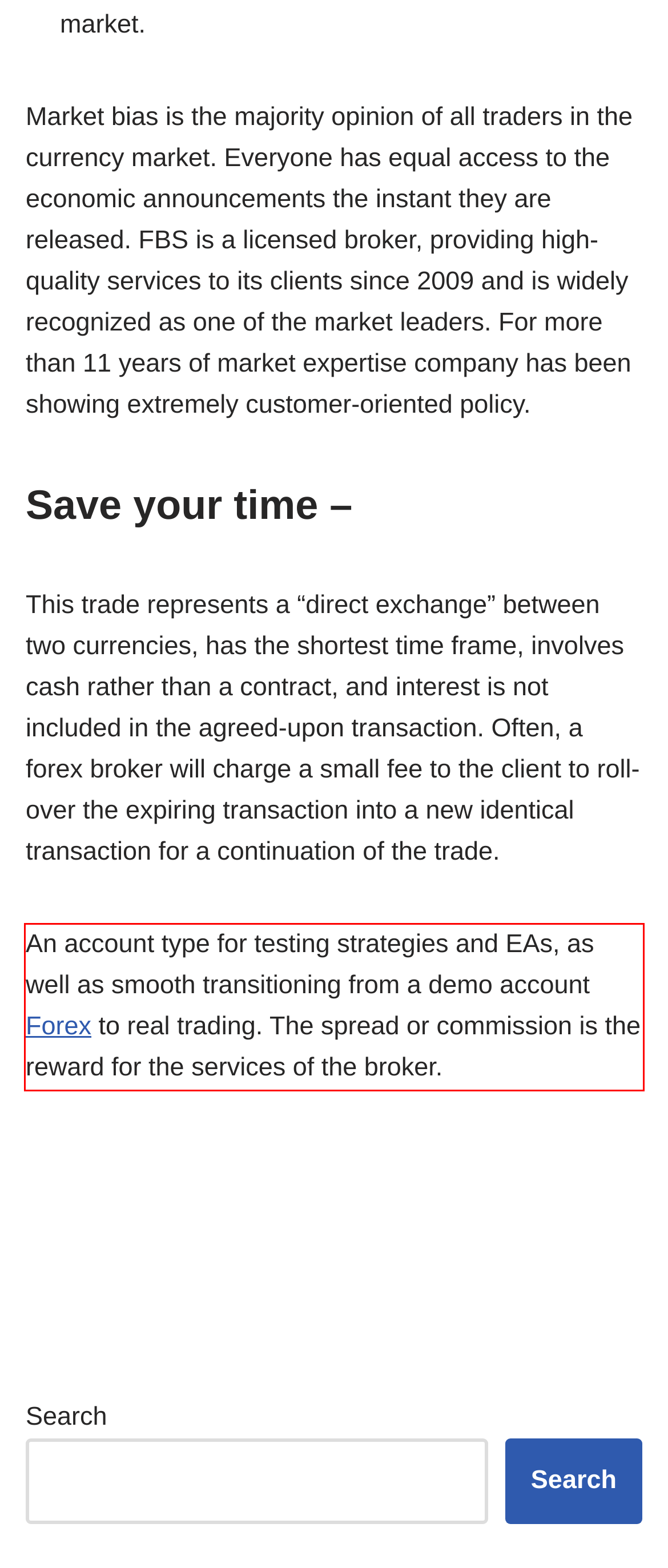Examine the webpage screenshot, find the red bounding box, and extract the text content within this marked area.

An account type for testing strategies and EAs, as well as smooth transitioning from a demo account Forex to real trading. The spread or commission is the reward for the services of the broker.